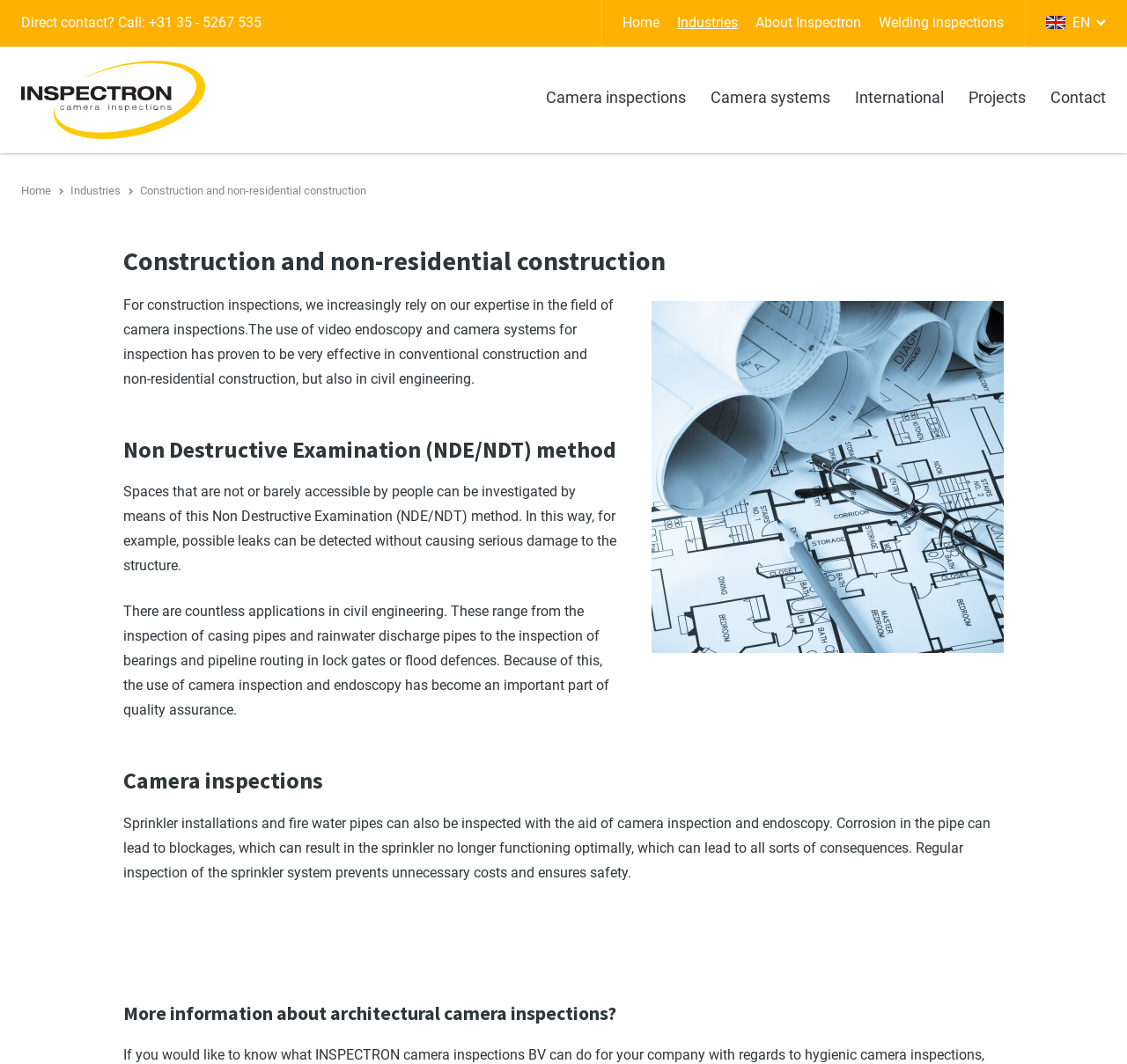Create a detailed narrative describing the layout and content of the webpage.

The webpage is about INSPECTRON camera inspections, a company that provides hygienic camera inspections for construction and non-residential construction industries. At the top left of the page, there is a direct contact information with a phone number. Next to it, there are navigation links to "Home", "Industries", "About Inspectron", "Welding inspections", and a language selection option "EN". 

Below the navigation links, there is a logo of INSPECTRON camera inspections with a link to the company's homepage. On the right side of the logo, there are more links to "Camera inspections", "Camera systems", "International", "Projects", and "Contact". 

The main content of the page is about the application of camera inspections in construction and non-residential construction. There is a heading "Construction and non-residential construction" followed by a paragraph explaining the effectiveness of camera inspections in these industries. Below the paragraph, there is an image related to the topic. 

The page then discusses the Non Destructive Examination (NDE/NDT) method, which is used to investigate spaces that are not or barely accessible by people. There are several paragraphs explaining the applications of this method in civil engineering, including the inspection of casing pipes, rainwater discharge pipes, bearings, and pipeline routing. 

Further down the page, there is a section about camera inspections, specifically for sprinkler installations and fire water pipes. The page concludes with a heading "More information about architectural camera inspections?"